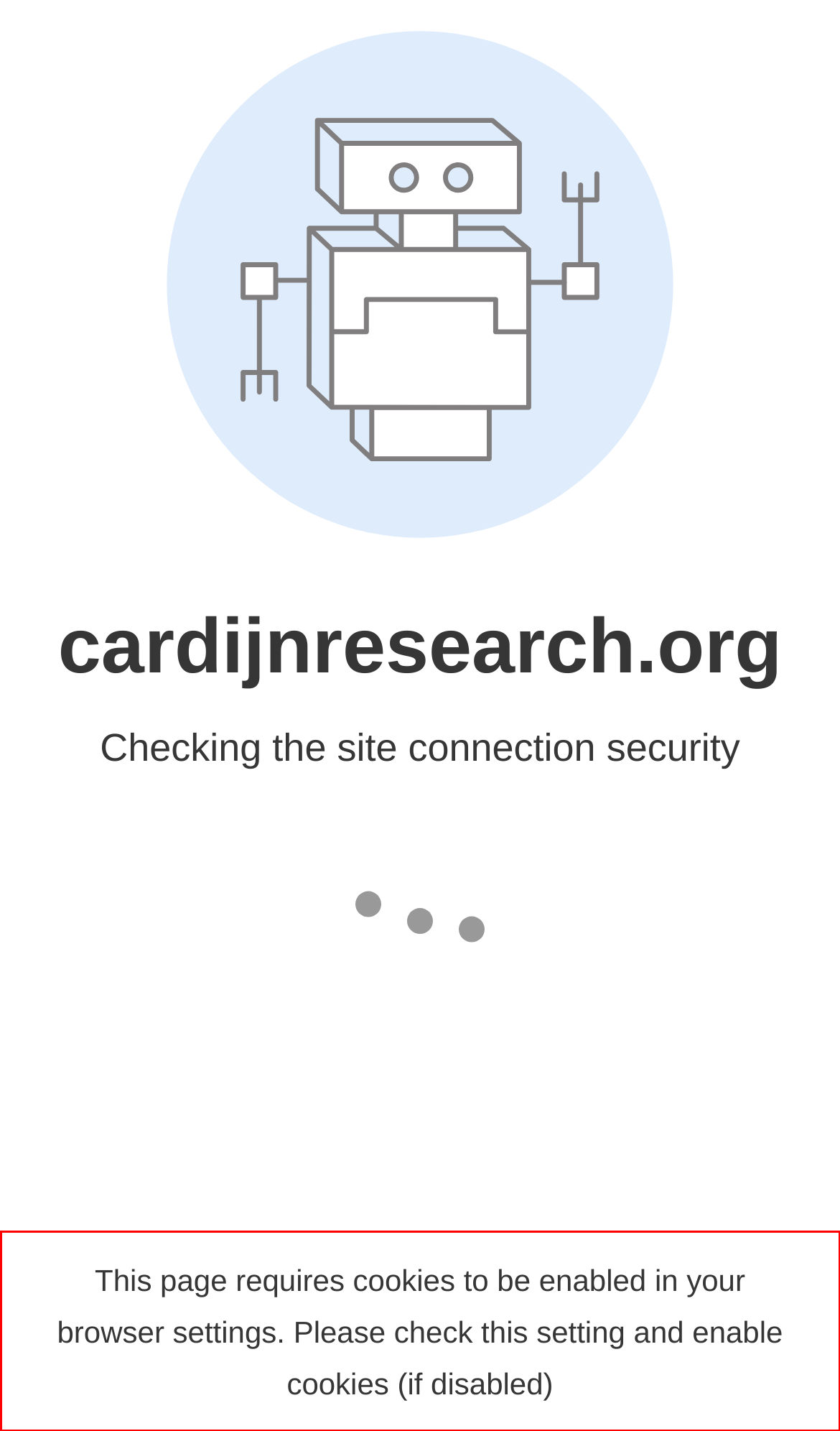Extract and provide the text found inside the red rectangle in the screenshot of the webpage.

This page requires cookies to be enabled in your browser settings. Please check this setting and enable cookies (if disabled)